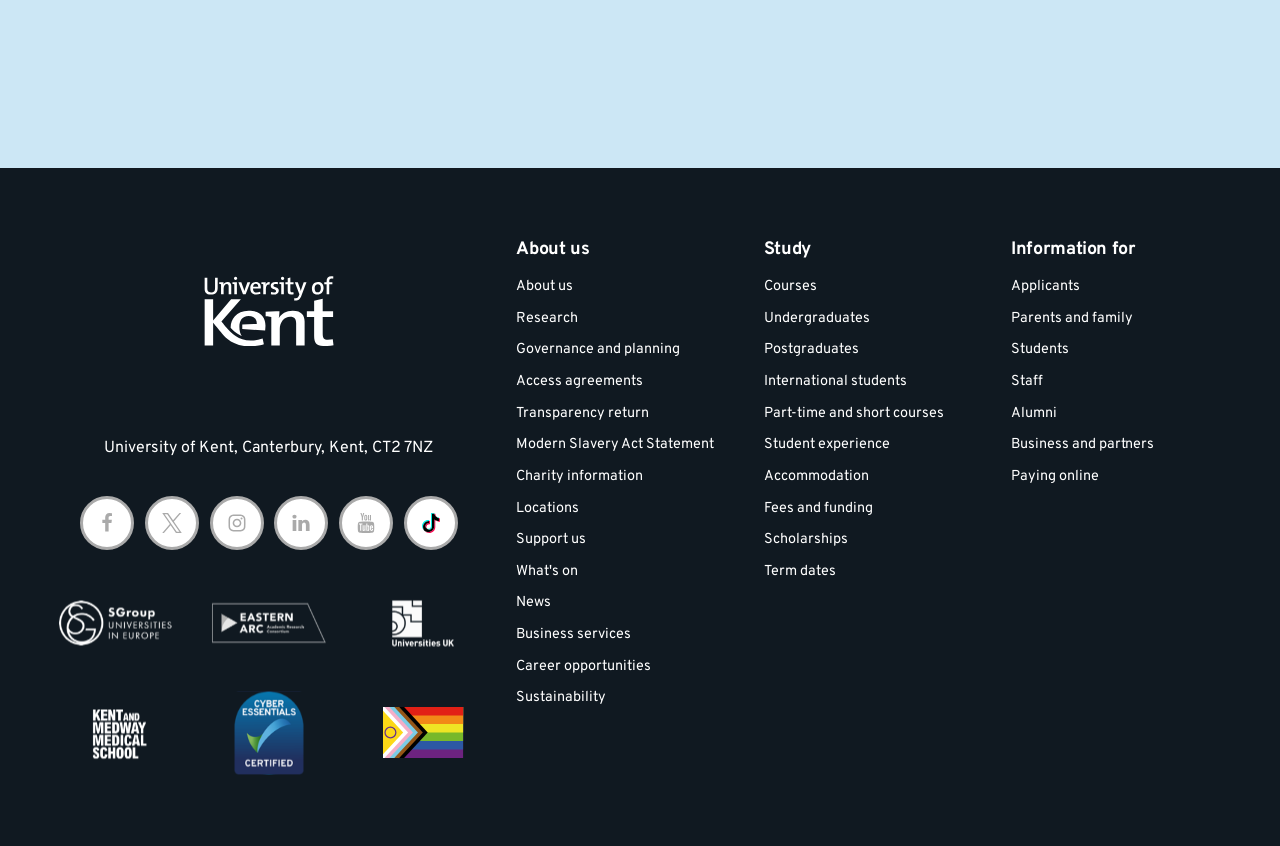Refer to the image and provide an in-depth answer to the question: 
How many links are under the 'About us' heading?

I counted the number of links under the 'About us' heading, which are 'About us', 'Research', 'Governance and planning', 'Access agreements', 'Transparency return', 'Modern Slavery Act Statement', 'Charity information', 'Locations', and 'Support us'.